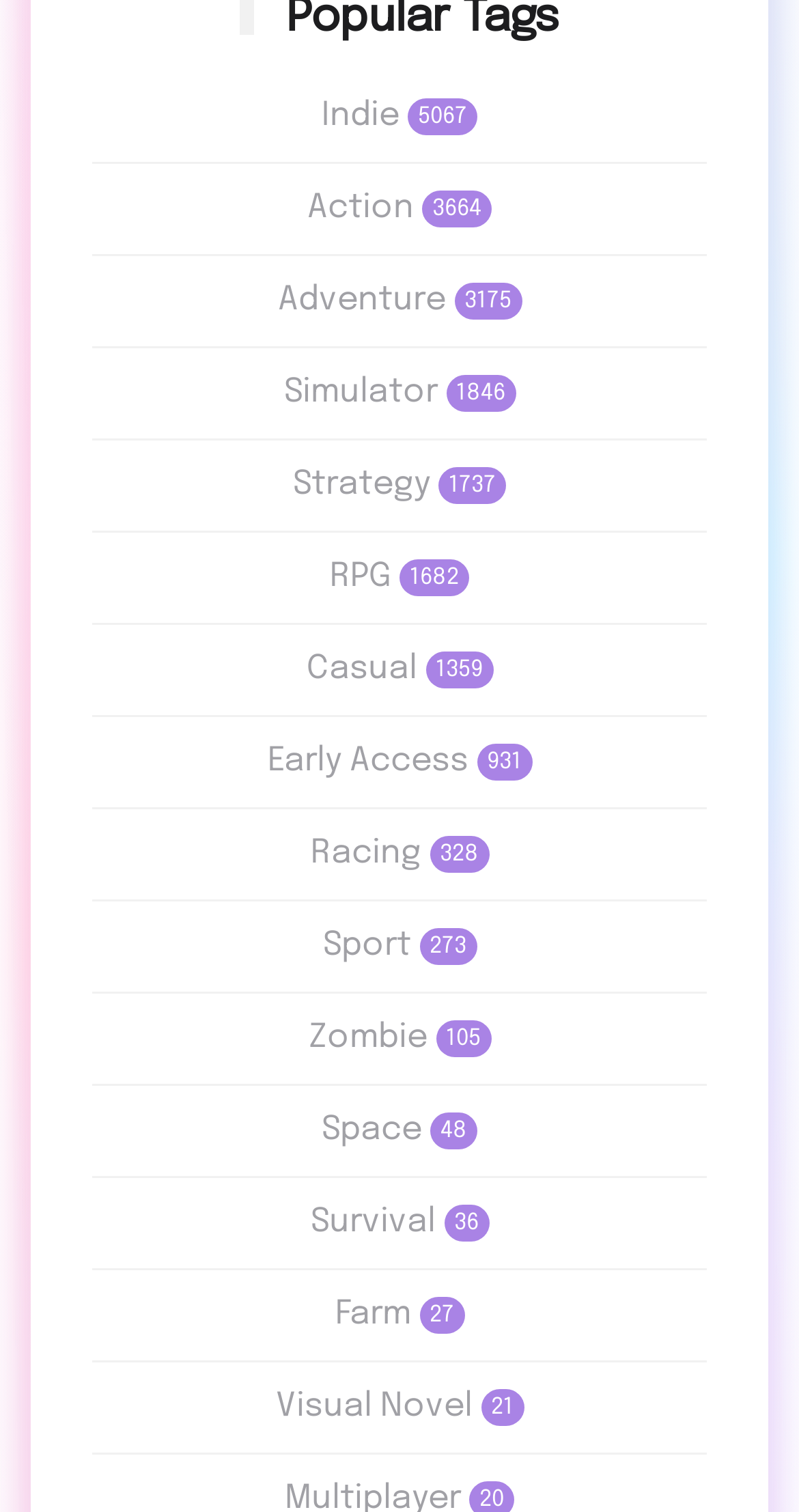Locate the bounding box coordinates of the area you need to click to fulfill this instruction: 'Check out Simulator games'. The coordinates must be in the form of four float numbers ranging from 0 to 1: [left, top, right, bottom].

[0.355, 0.248, 0.645, 0.271]